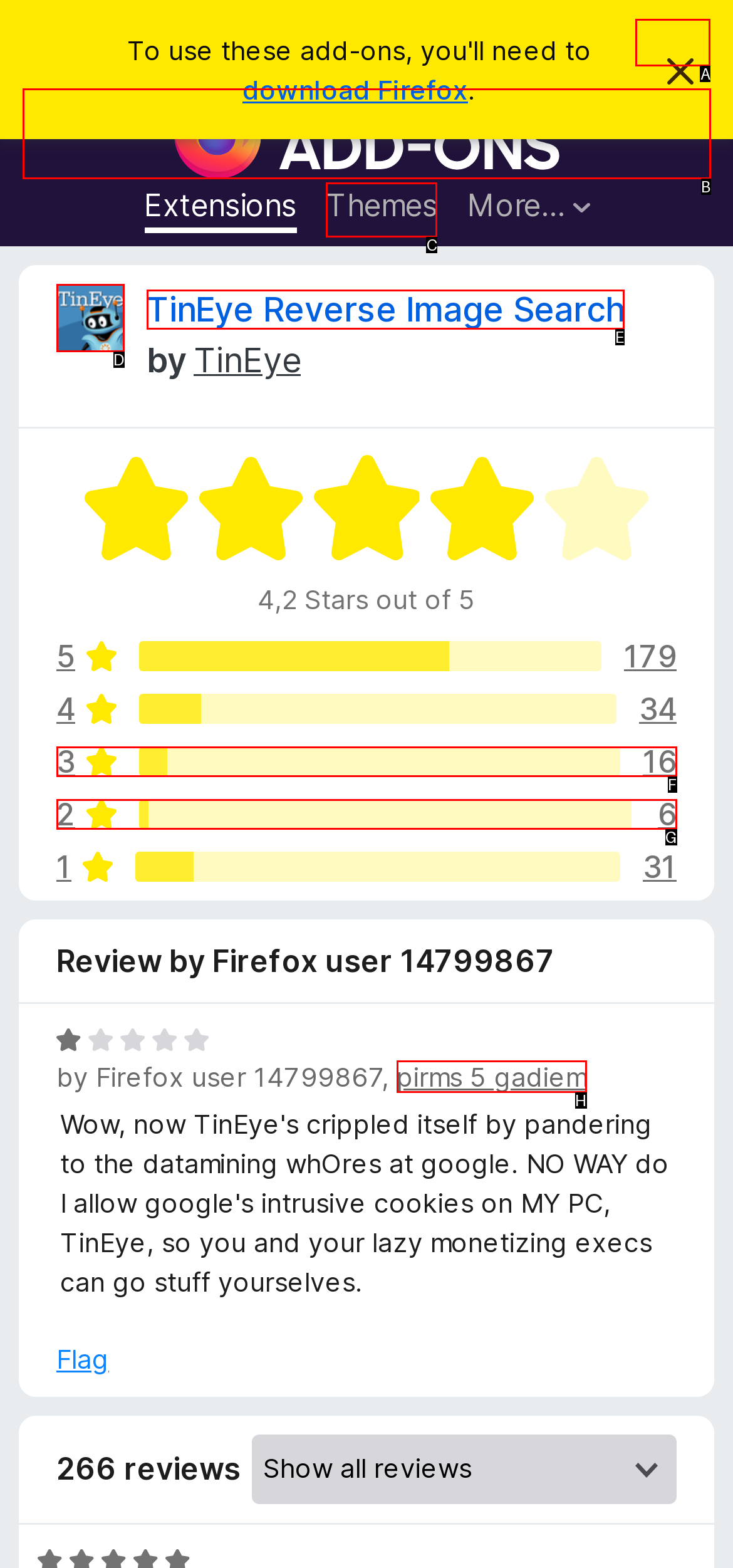Tell me which one HTML element I should click to complete the following task: Log in to Firefox account Answer with the option's letter from the given choices directly.

A